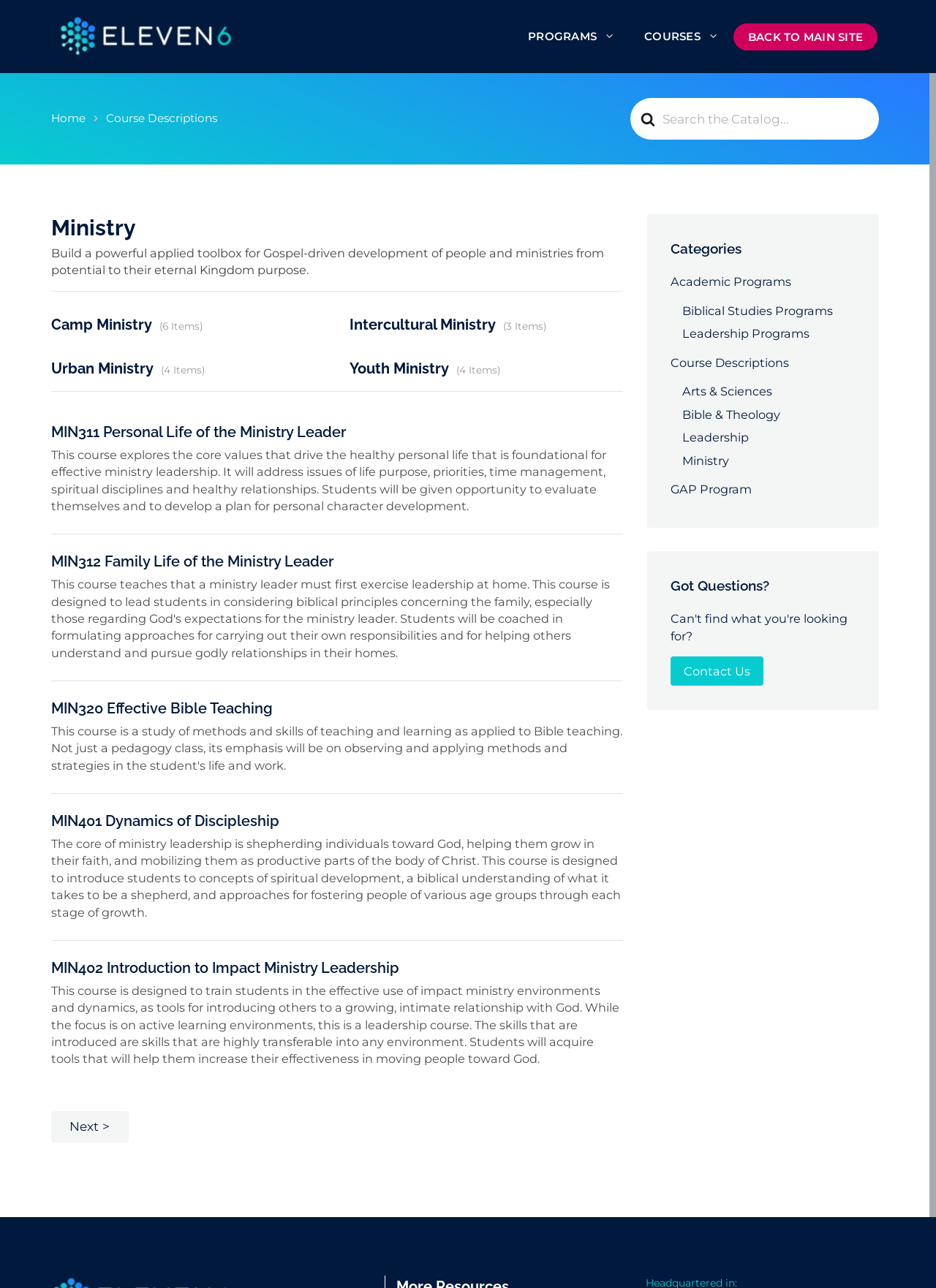What is the main purpose of this webpage?
Refer to the screenshot and respond with a concise word or phrase.

Academic Catalog